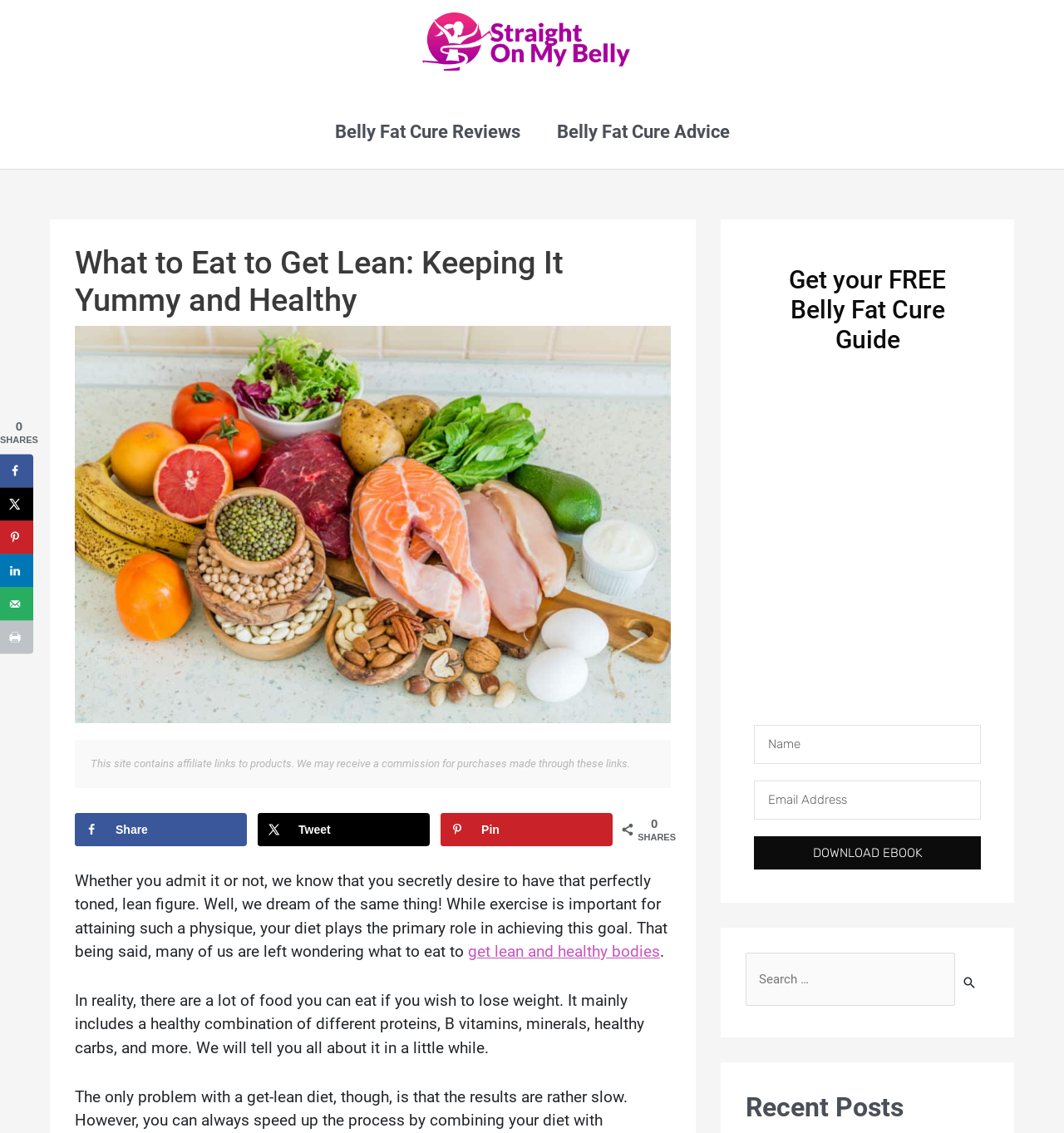Find and specify the bounding box coordinates that correspond to the clickable region for the instruction: "Get your 'Belly Fat Cure Free Guide'".

[0.508, 0.493, 0.805, 0.522]